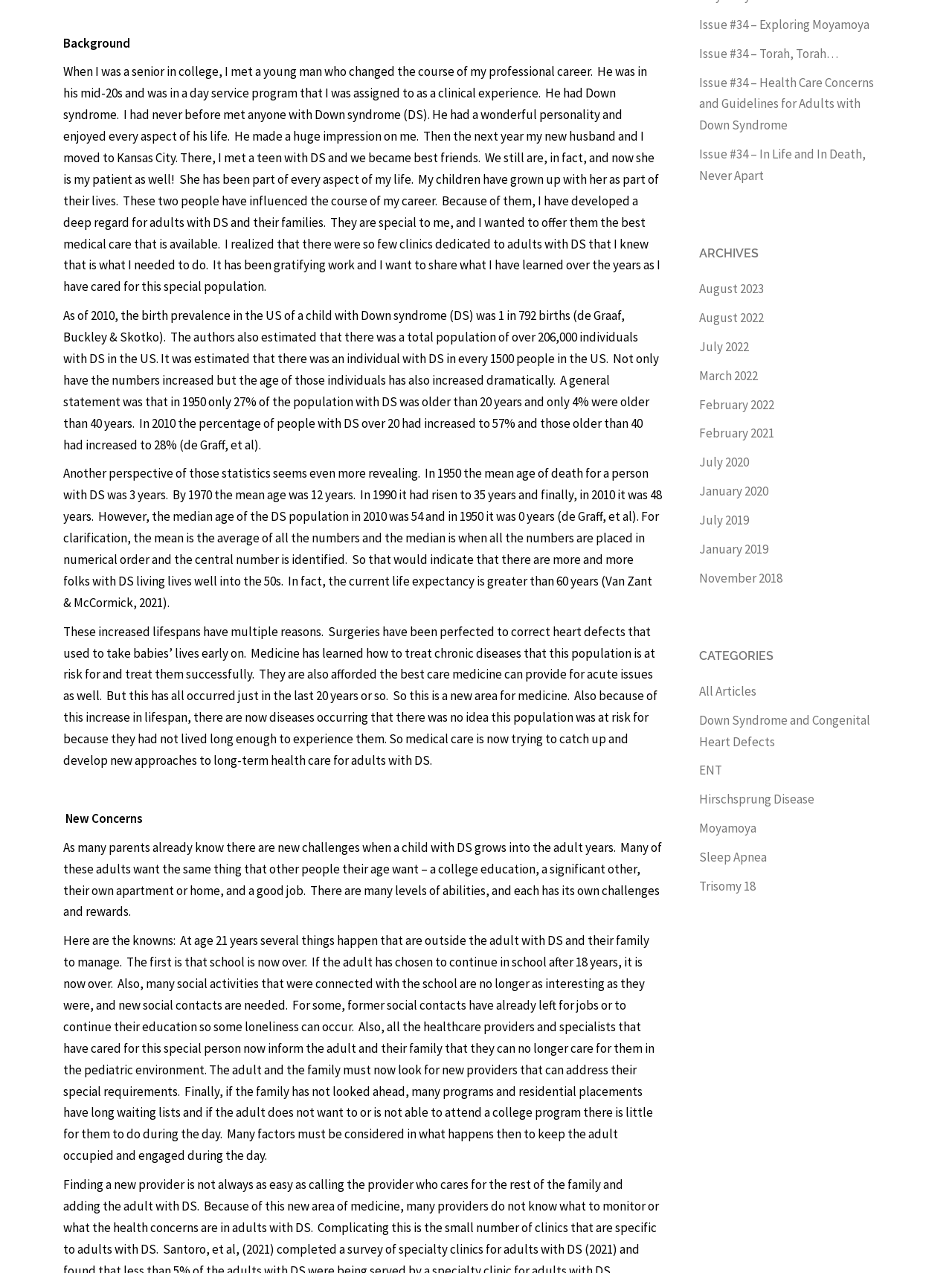Determine the bounding box for the described UI element: "Issue #34 – Exploring Moyamoya".

[0.734, 0.013, 0.913, 0.026]